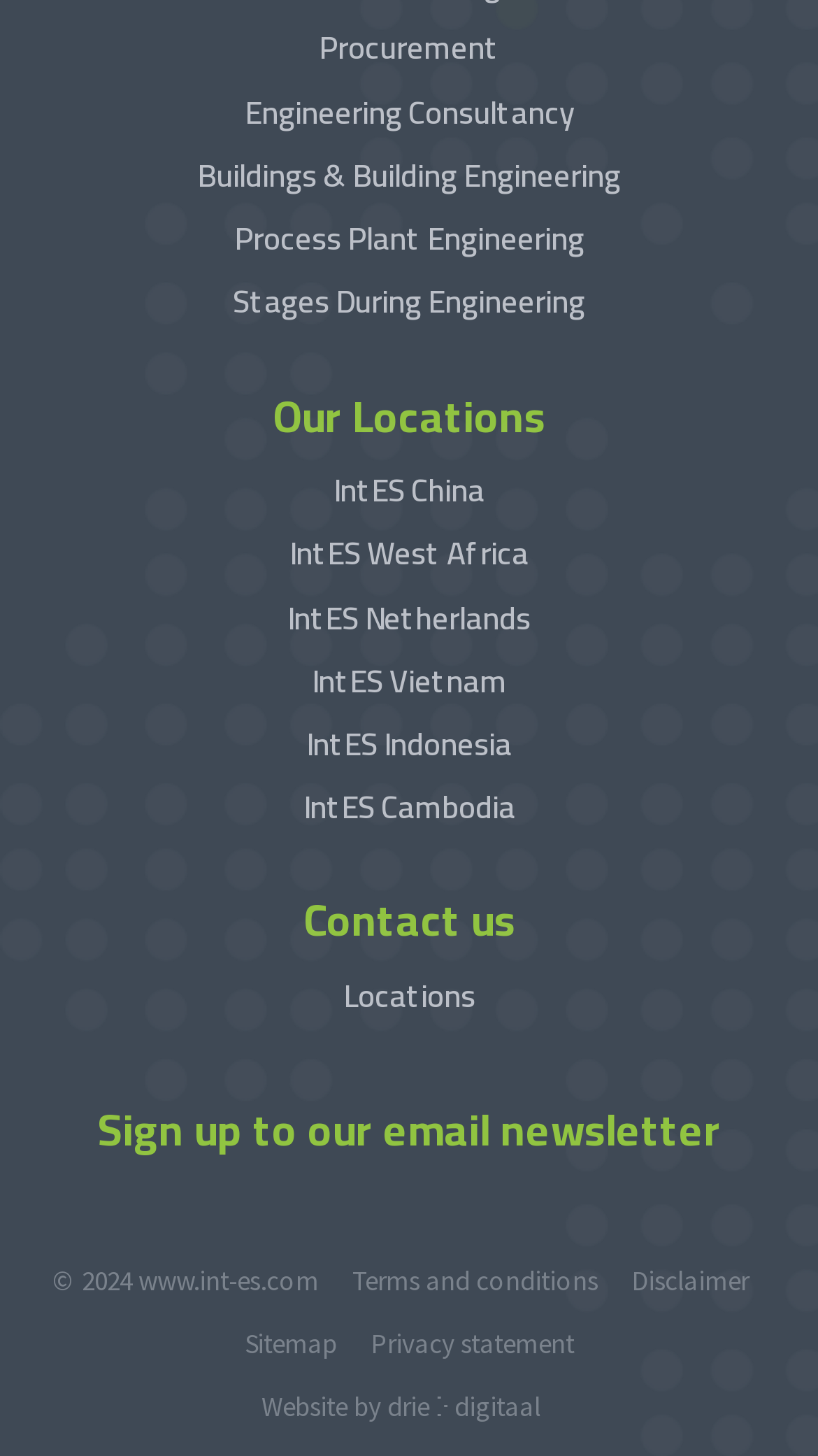Using the information in the image, give a detailed answer to the following question: What is the company's main business?

Based on the links provided on the webpage, such as 'Engineering Consultancy', 'Buildings & Building Engineering', and 'Process Plant Engineering', it can be inferred that the company's main business is related to engineering consultancy.